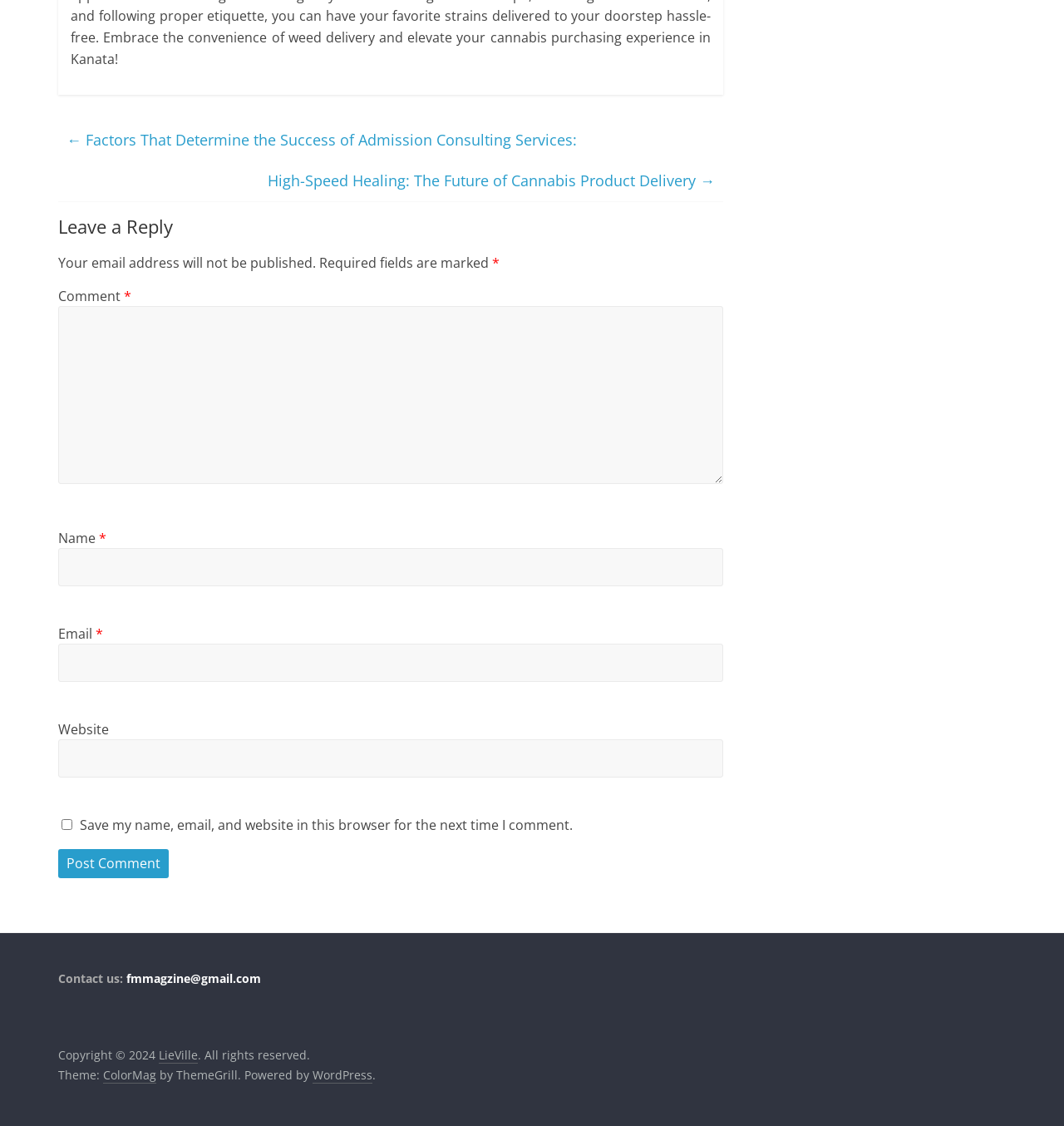Provide a one-word or short-phrase response to the question:
What is the option to save user information?

Save my name, email, and website